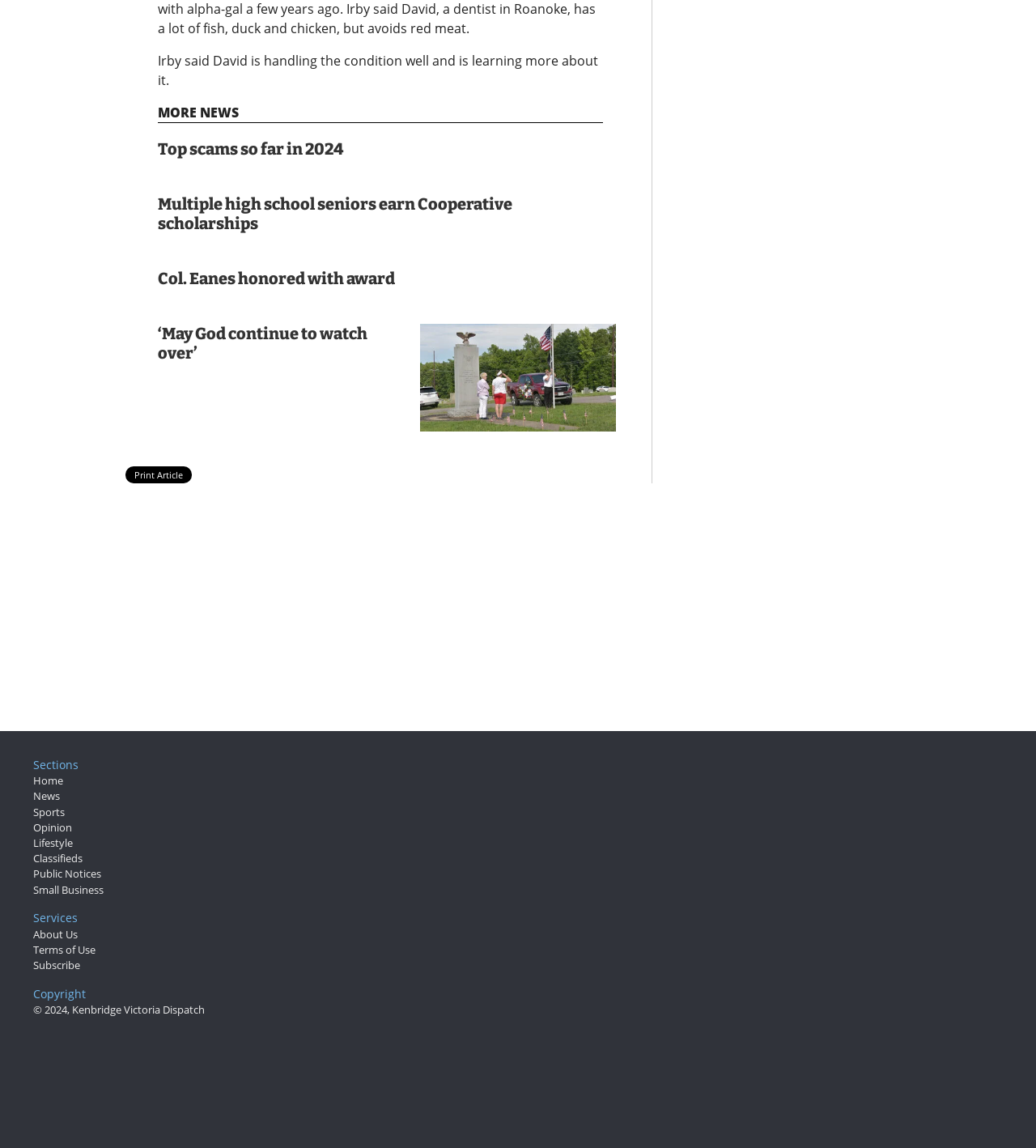Identify the bounding box for the UI element specified in this description: "Terms of Use". The coordinates must be four float numbers between 0 and 1, formatted as [left, top, right, bottom].

[0.032, 0.821, 0.092, 0.834]